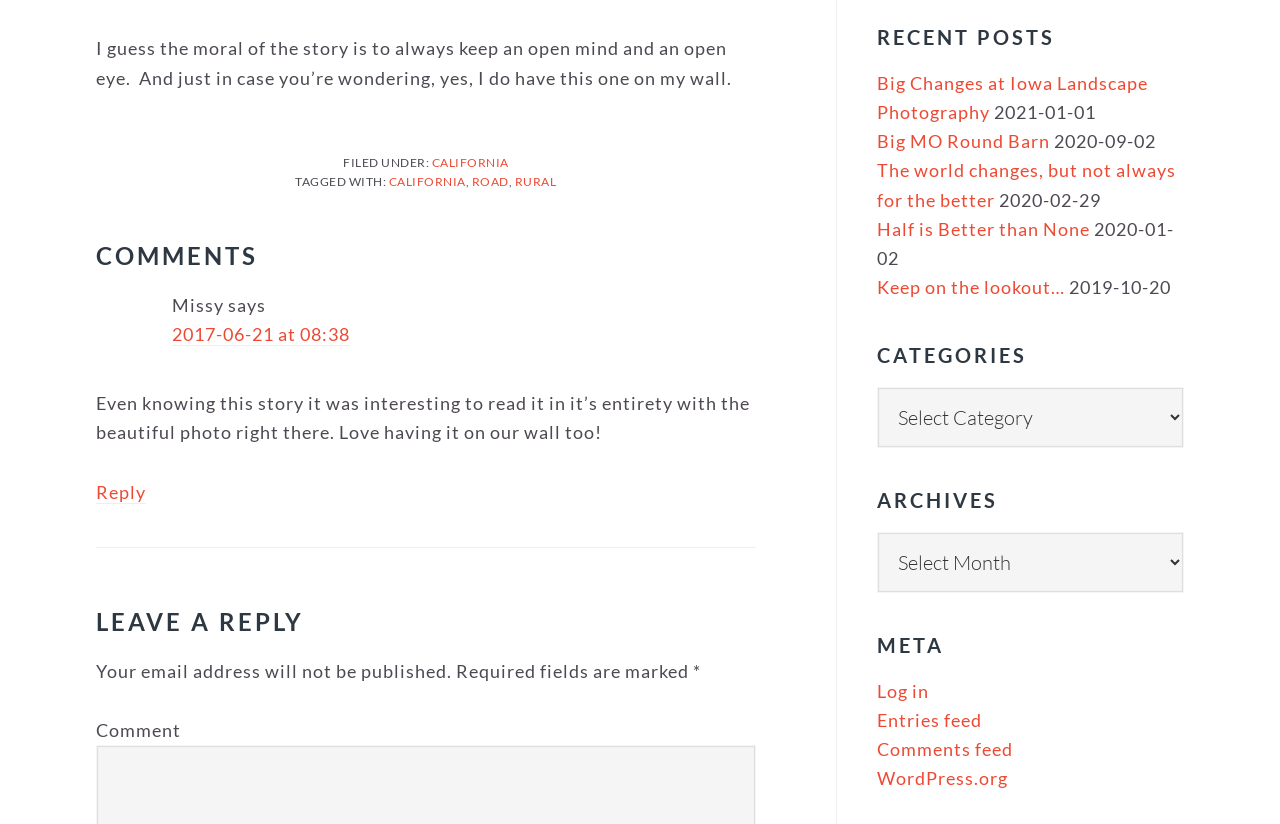Find the bounding box coordinates of the area to click in order to follow the instruction: "Contact TNT Magazine".

None